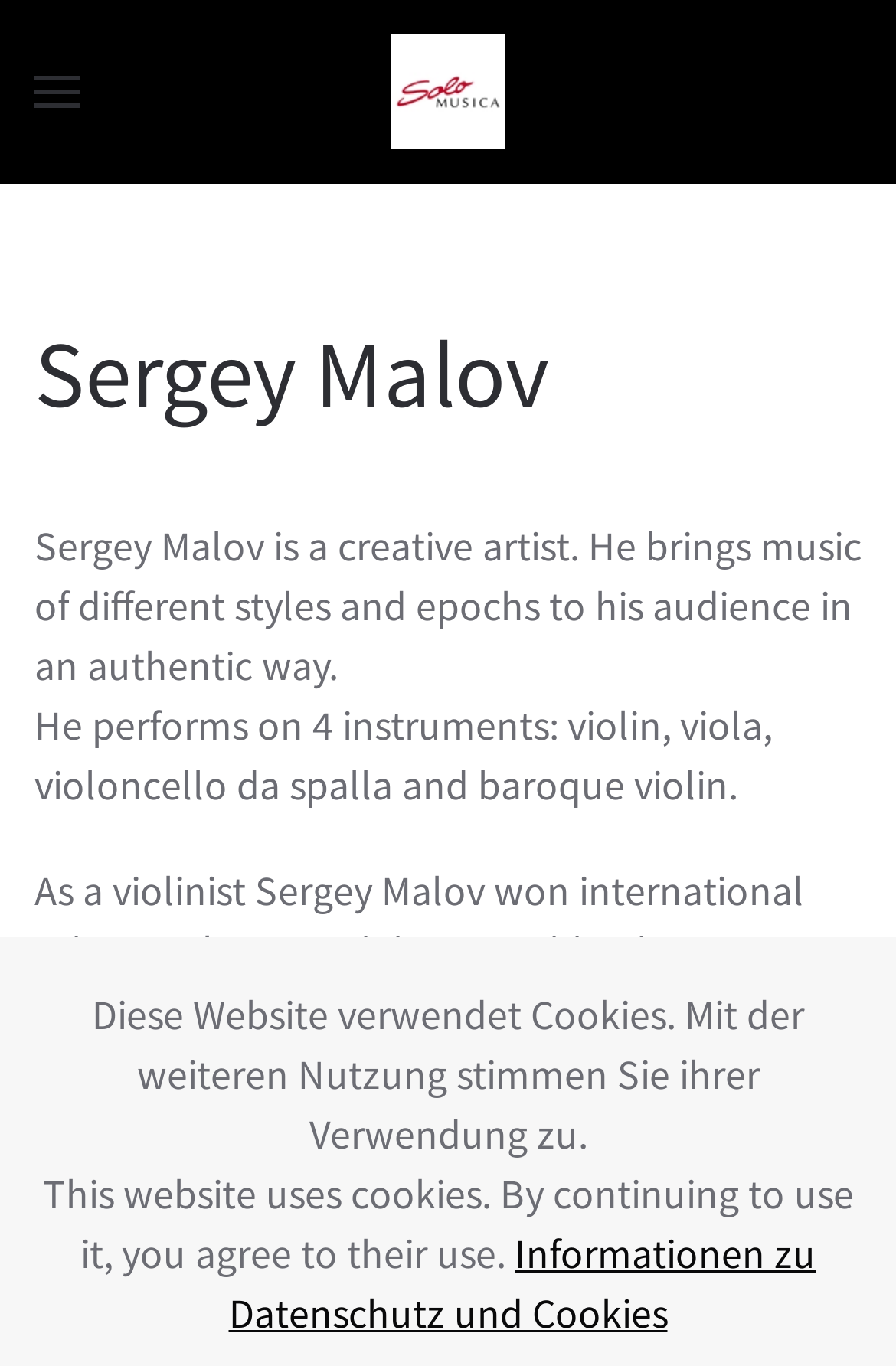What is the language of the text 'Diese Website verwendet Cookies...'?
Look at the screenshot and provide an in-depth answer.

The text 'Diese Website verwendet Cookies...' is in German, as it translates to 'This website uses cookies...' in English, indicating that the website is available in multiple languages.